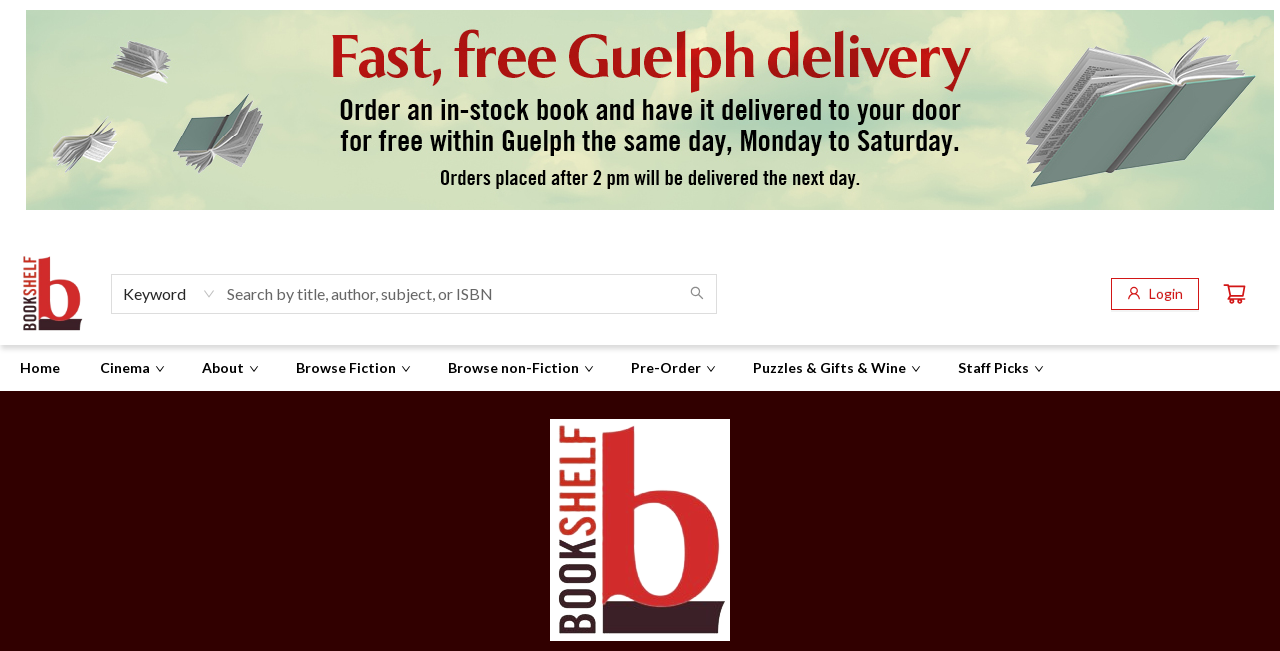How many menu items are in the vertical menu?
Analyze the image and provide a thorough answer to the question.

The vertical menu with bounding box coordinates [0.0, 0.53, 1.0, 0.601] contains 8 menu items, which can be identified by their respective bounding box coordinates and text content.